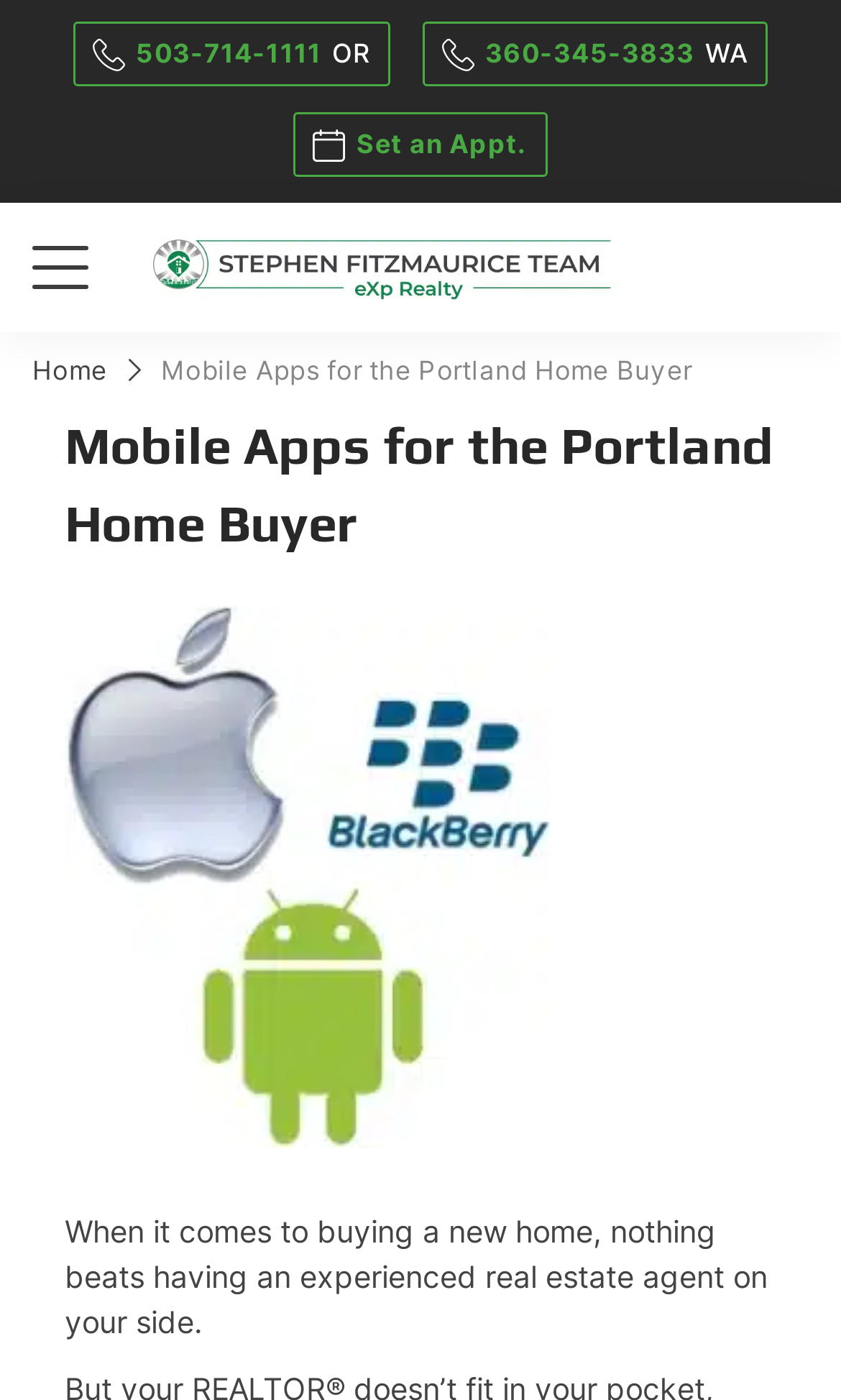Please find and provide the title of the webpage.

Mobile Apps for the Portland Home Buyer